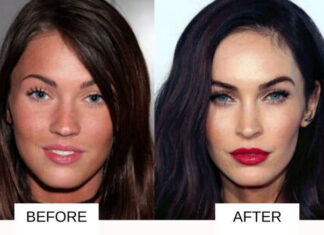Provide a comprehensive description of the image.

The image contrasts the transformation of a well-known celebrity, showcasing two distinct phases of her appearance. On the left, the "Before" photo presents her with a natural look, characterized by softer features and a more understated makeup style. On the right, the "After" photo displays a dramatic evolution, where she is seen with bold makeup, including striking red lips and defined features, highlighting a more glamorous and polished persona. This comparison reflects the broader theme of the article titled "10 Famous Celebrities Who Have had Plastic Surgery," which explores the ways in which these celebrities have openly embraced cosmetic enhancements and transformations throughout their careers.